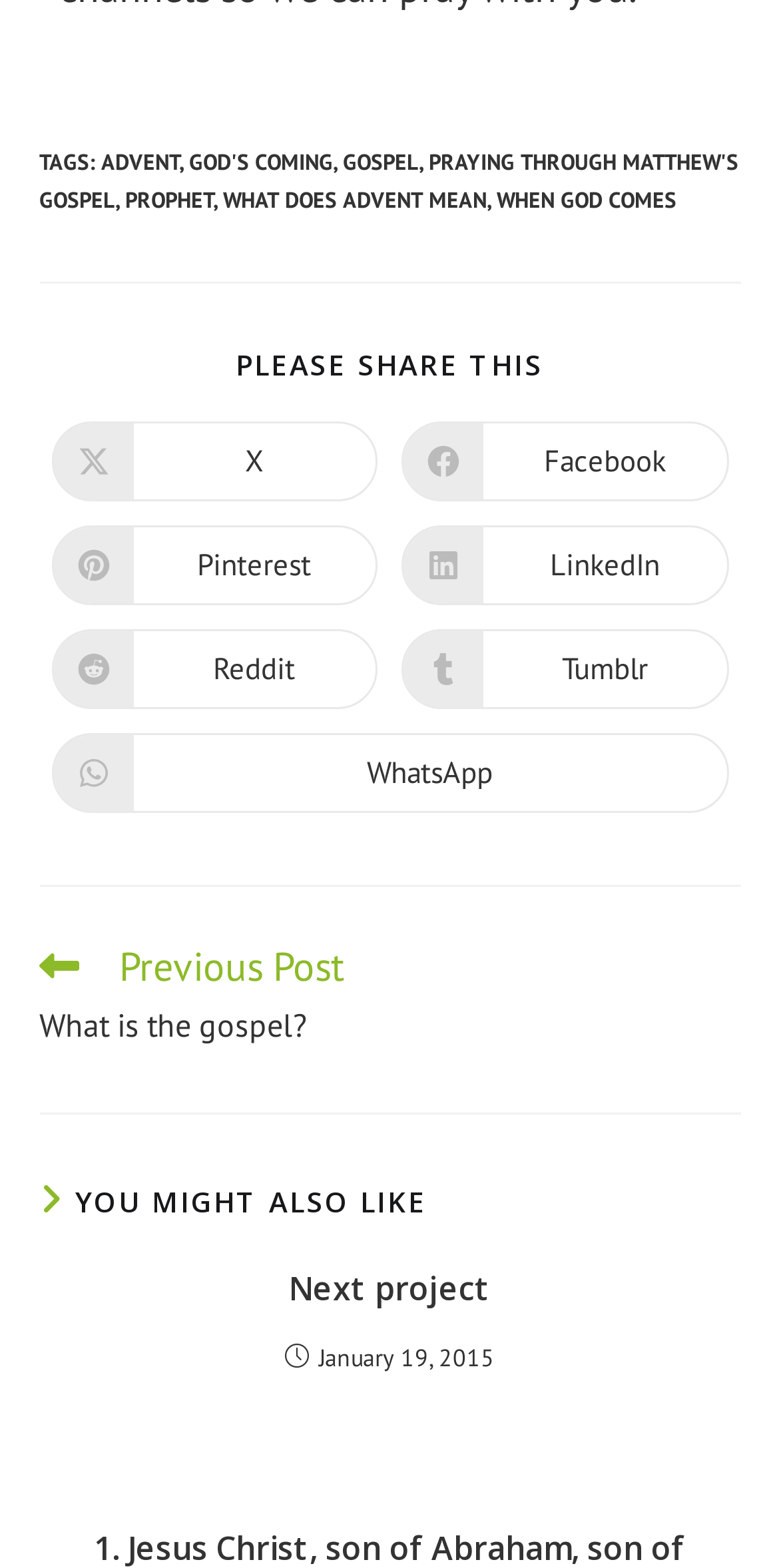Using the information in the image, give a comprehensive answer to the question: 
What is the first tag mentioned?

The first tag mentioned is 'ADVENT' which is a link element located at the top of the webpage with a bounding box coordinate of [0.129, 0.094, 0.229, 0.112].